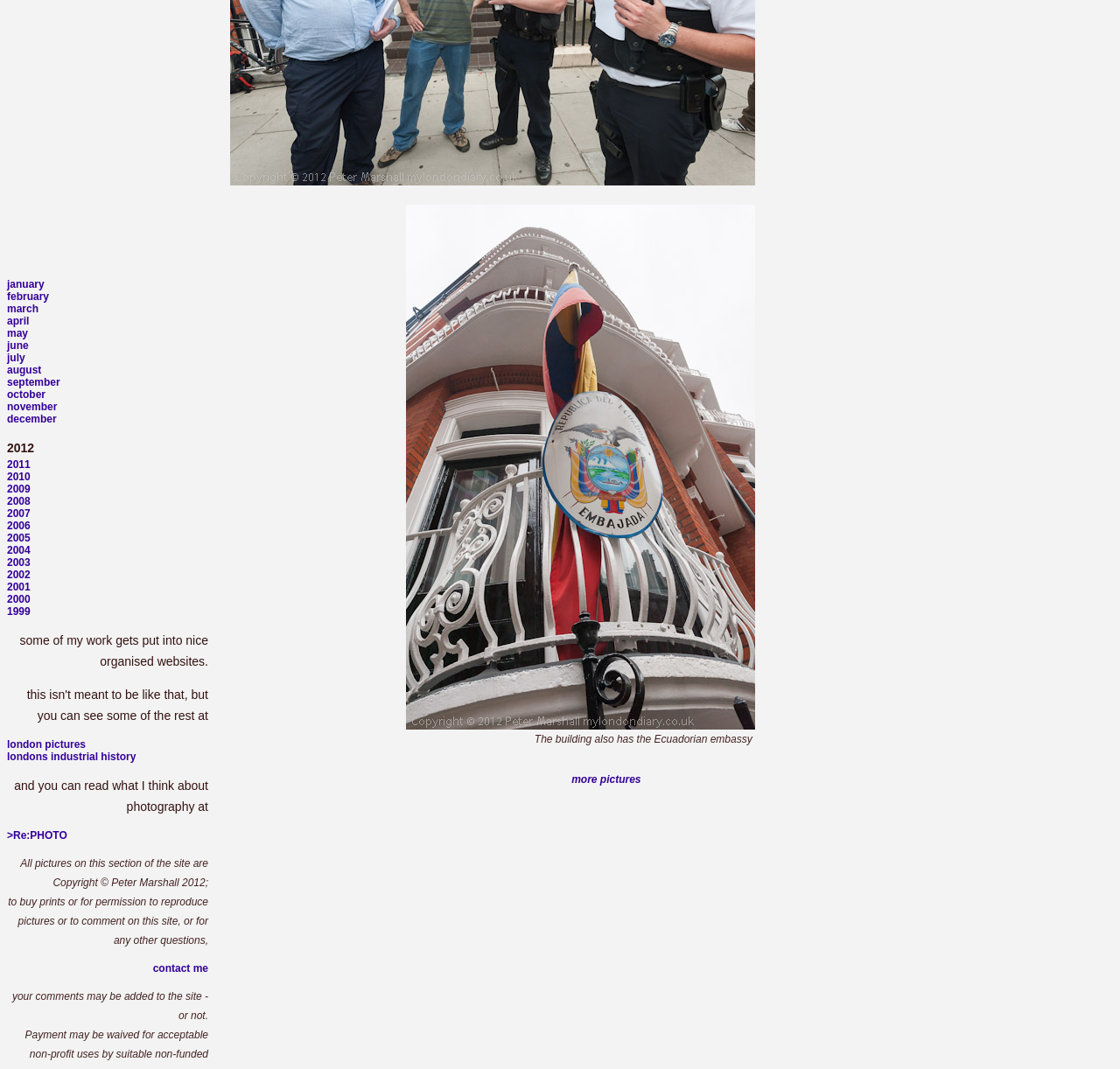Find the bounding box coordinates of the clickable region needed to perform the following instruction: "click on 'january'". The coordinates should be provided as four float numbers between 0 and 1, i.e., [left, top, right, bottom].

[0.006, 0.26, 0.04, 0.272]